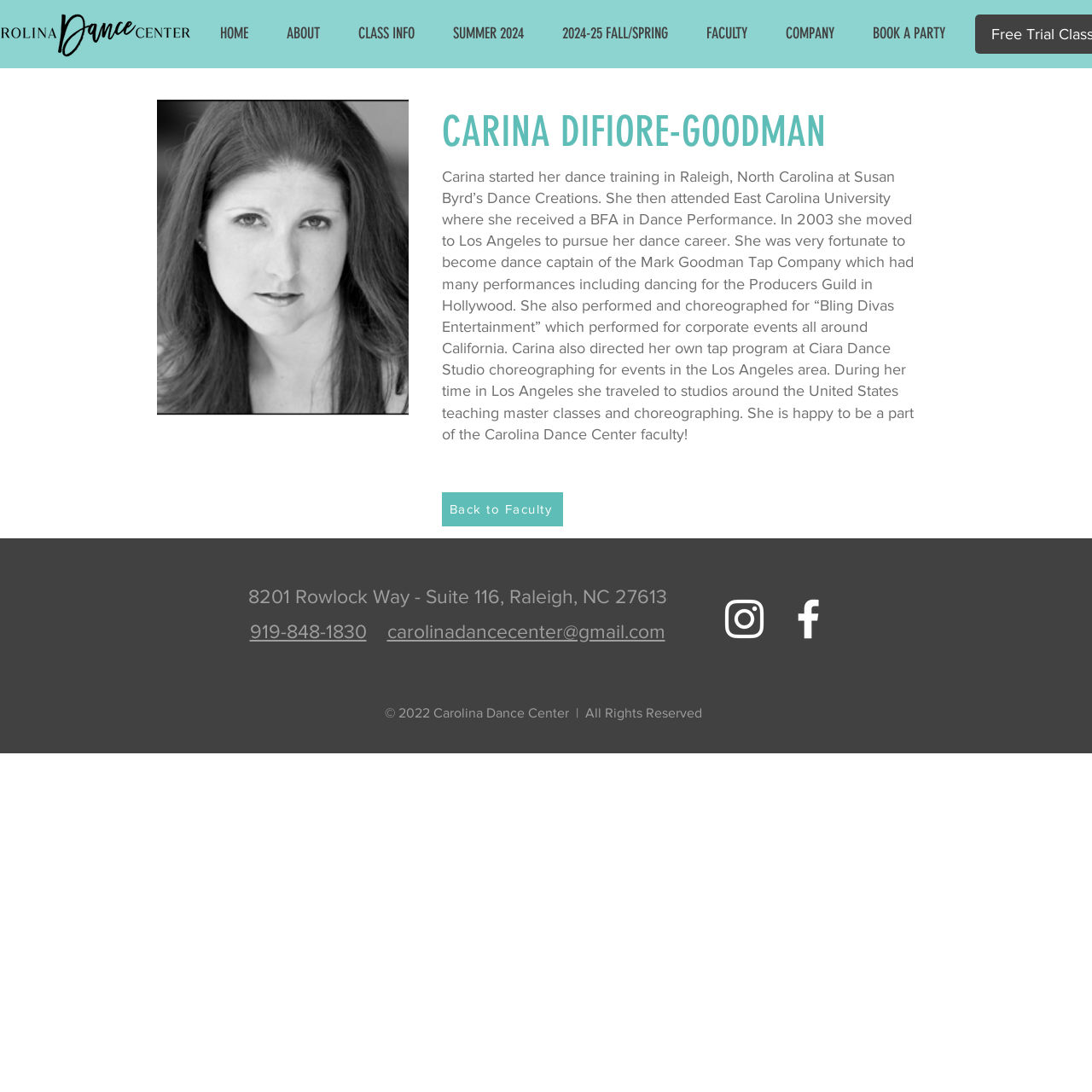For the element described, predict the bounding box coordinates as (top-left x, top-left y, bottom-right x, bottom-right y). All values should be between 0 and 1. Element description: carolinadancecenter@gmail.com

[0.354, 0.569, 0.609, 0.587]